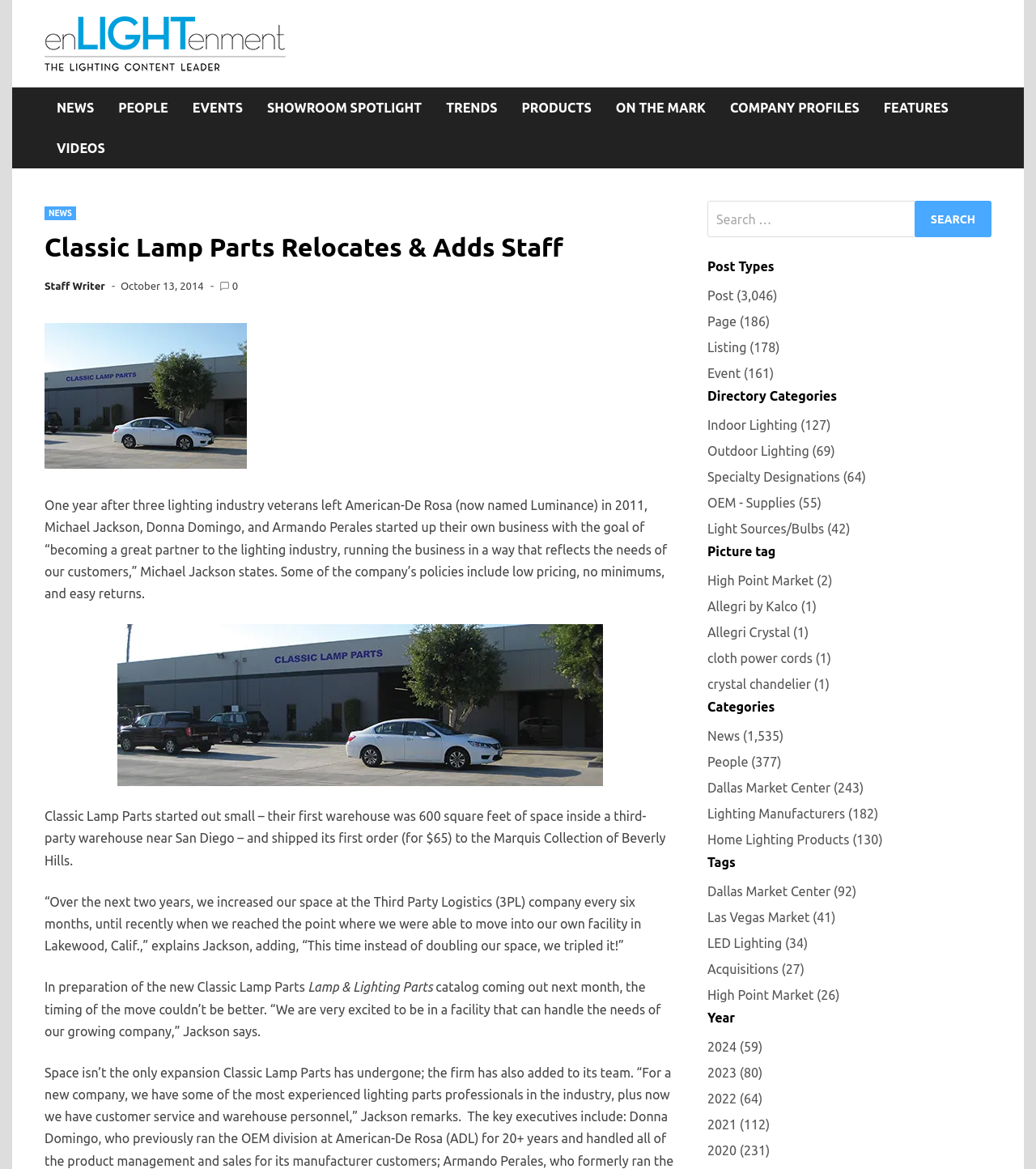Please find and generate the text of the main heading on the webpage.

Classic Lamp Parts Relocates & Adds Staff